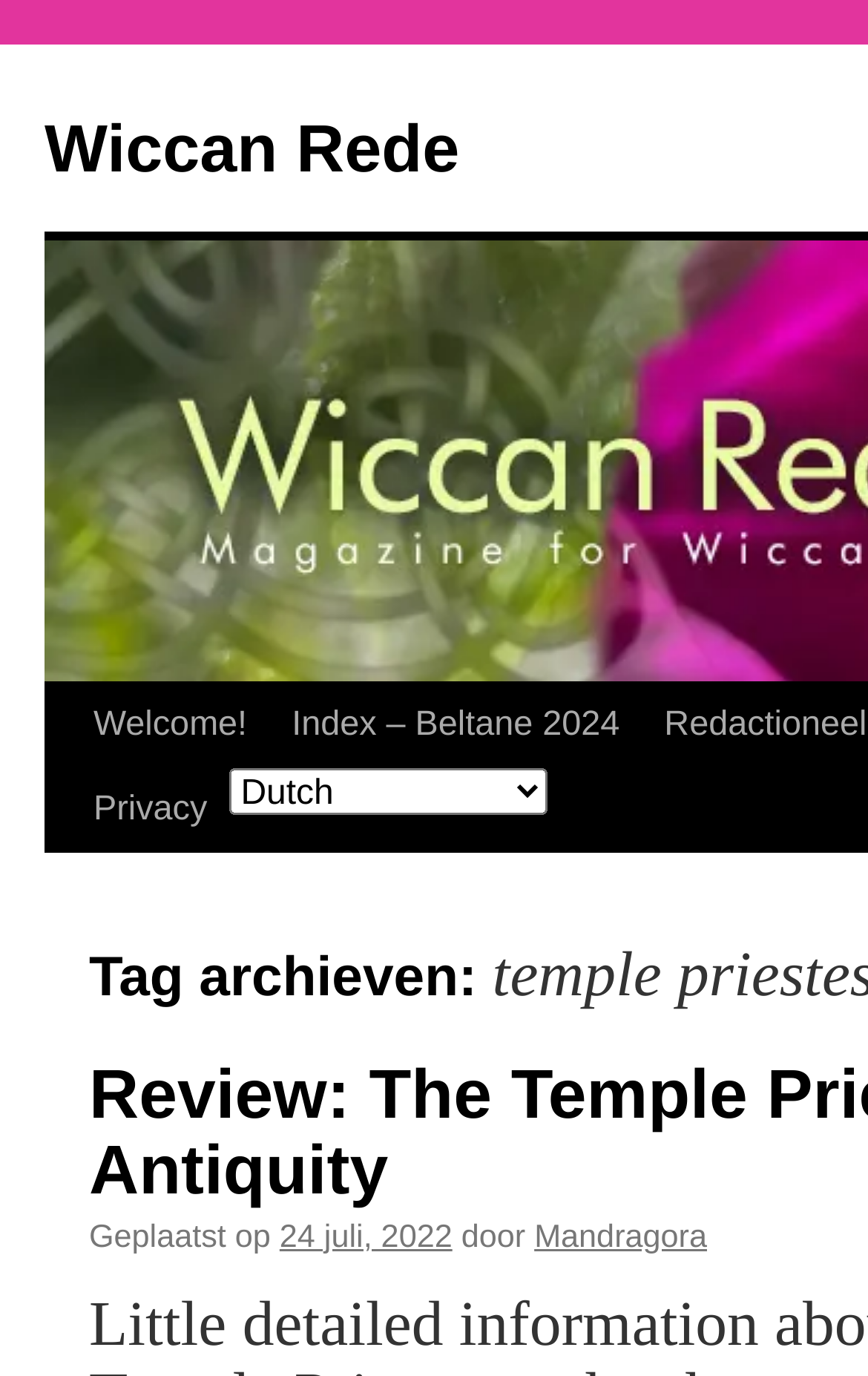Describe all visible elements and their arrangement on the webpage.

The webpage appears to be a blog or article page focused on Wiccan Rede and temple priestesses. At the top left, there is a link to "Wiccan Rede". Below it, there is a link to "Ga naar de inhoud", which translates to "Go to content" in Dutch. 

To the right of these links, there are several navigation links, including "Welcome!", "Index – Beltane 2024", and "Privacy". A language selection combobox is also located in this area, currently set to a default language.

The main content of the page is an article or blog post. At the bottom of the page, there is a footer section that displays information about the post, including the publication date "24 juli, 2022" and the author "Mandragora". The text "Geplaatst op" which means "Posted on" in Dutch, is located to the left of the publication date, and the text "door" which means "by" in Dutch, is located to the left of the author's name.